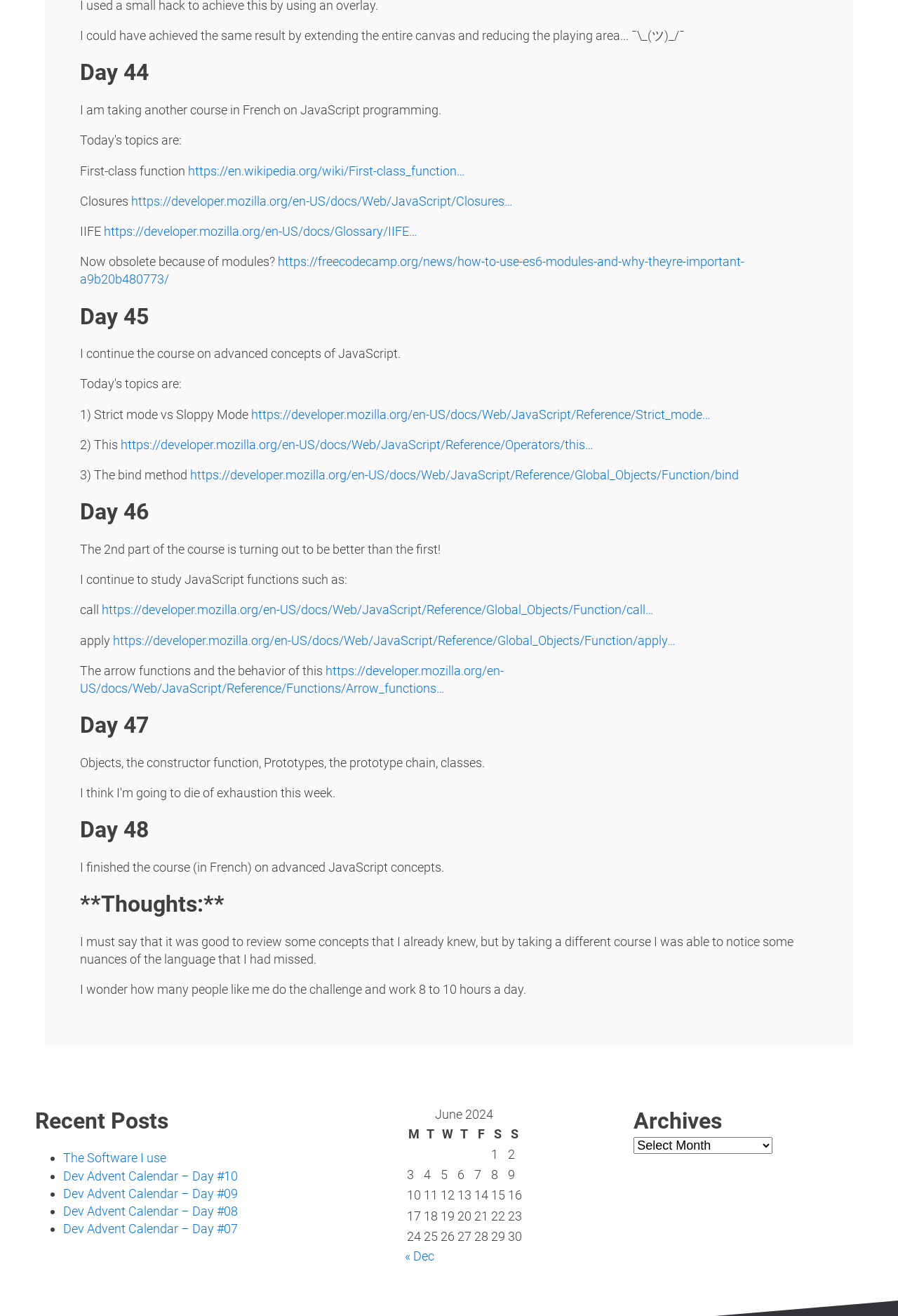Could you determine the bounding box coordinates of the clickable element to complete the instruction: "Read the post about Day 44"? Provide the coordinates as four float numbers between 0 and 1, i.e., [left, top, right, bottom].

[0.089, 0.043, 0.911, 0.067]